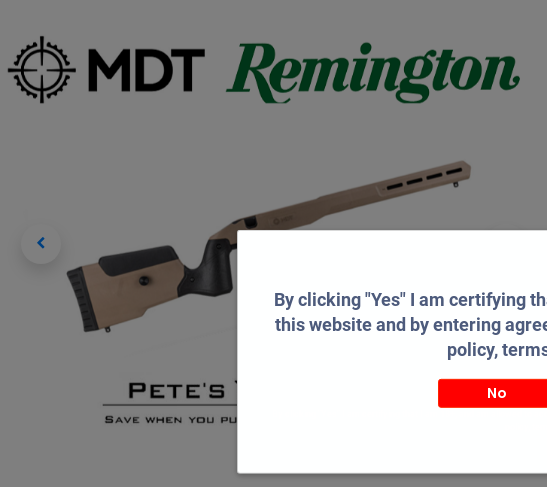Offer a detailed narrative of the image.

The image showcases a sleek MDT Field Stock designed for Remington rifles, presented in a Flat Dark Earth (FDE) finish. This high-quality stock is a part of the product lineup from Pete's Pillars, known for premium sporting goods parts. Above the product, the MDT and Remington logos are prominently displayed, emphasizing the collaboration between these two well-respected brands in the firearm industry. The user is also greeted with a modal dialogue, seeking confirmation of their age and agreement to the website's terms and conditions, ensuring responsible access for potential buyers. The overall presentation combines functional design with a user-friendly interface, making it easy for customers to explore this product further.